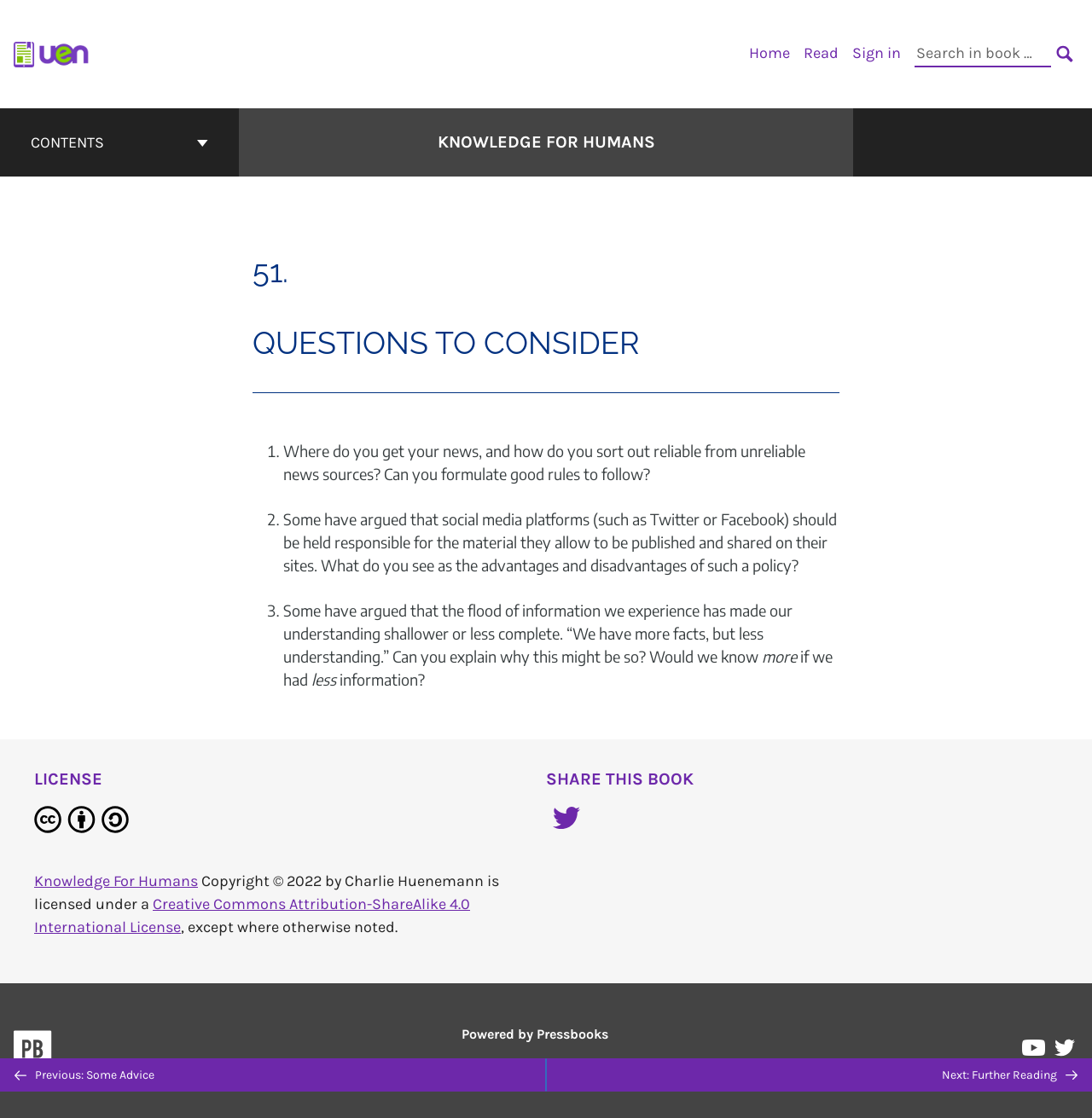Extract the bounding box coordinates of the UI element described by: "Powered by Pressbooks". The coordinates should include four float numbers ranging from 0 to 1, e.g., [left, top, right, bottom].

None